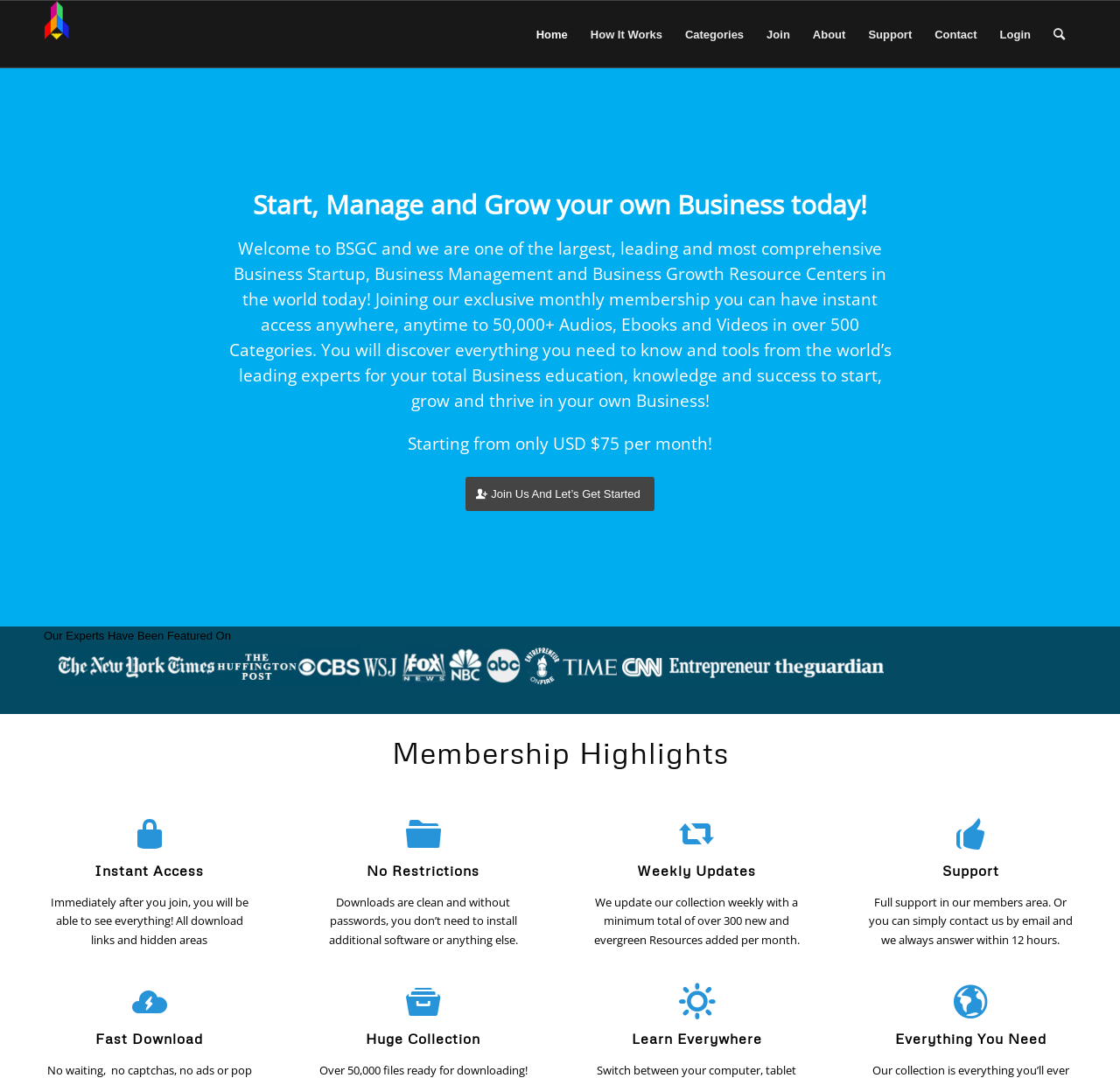Give an in-depth explanation of the webpage layout and content.

The webpage is the Business Startup Growth Center, a resource for personal and business development information. At the top, there is a logo and a navigation menu with links to various sections, including Home, How It Works, Categories, Join, About, Support, and Contact. 

Below the navigation menu, there is a main section with a heading that reads "Start, Manage and Grow your own Business today!" followed by a brief introduction to the Business Startup Growth Center. The introduction explains that the center provides access to a vast collection of resources, including audios, e-books, and videos, to help users start, grow, and thrive in their own businesses.

Further down, there is a call-to-action button that encourages users to join the exclusive monthly membership, which costs only $75 per month. 

On the left side of the page, there is a section highlighting the experts featured on the website, accompanied by a series of social media icons. 

The main content of the page is divided into four sections, each highlighting a key benefit of the membership. These sections are titled "Membership Highlights", and they include "Instant Access", "No Restrictions", "Weekly Updates", and "Support". Each section provides a brief description of the benefit and what users can expect from the membership.

At the bottom of the page, there are additional sections highlighting more benefits, including "Fast Download", "Huge Collection", "Learn Everywhere", and "Everything You Need".